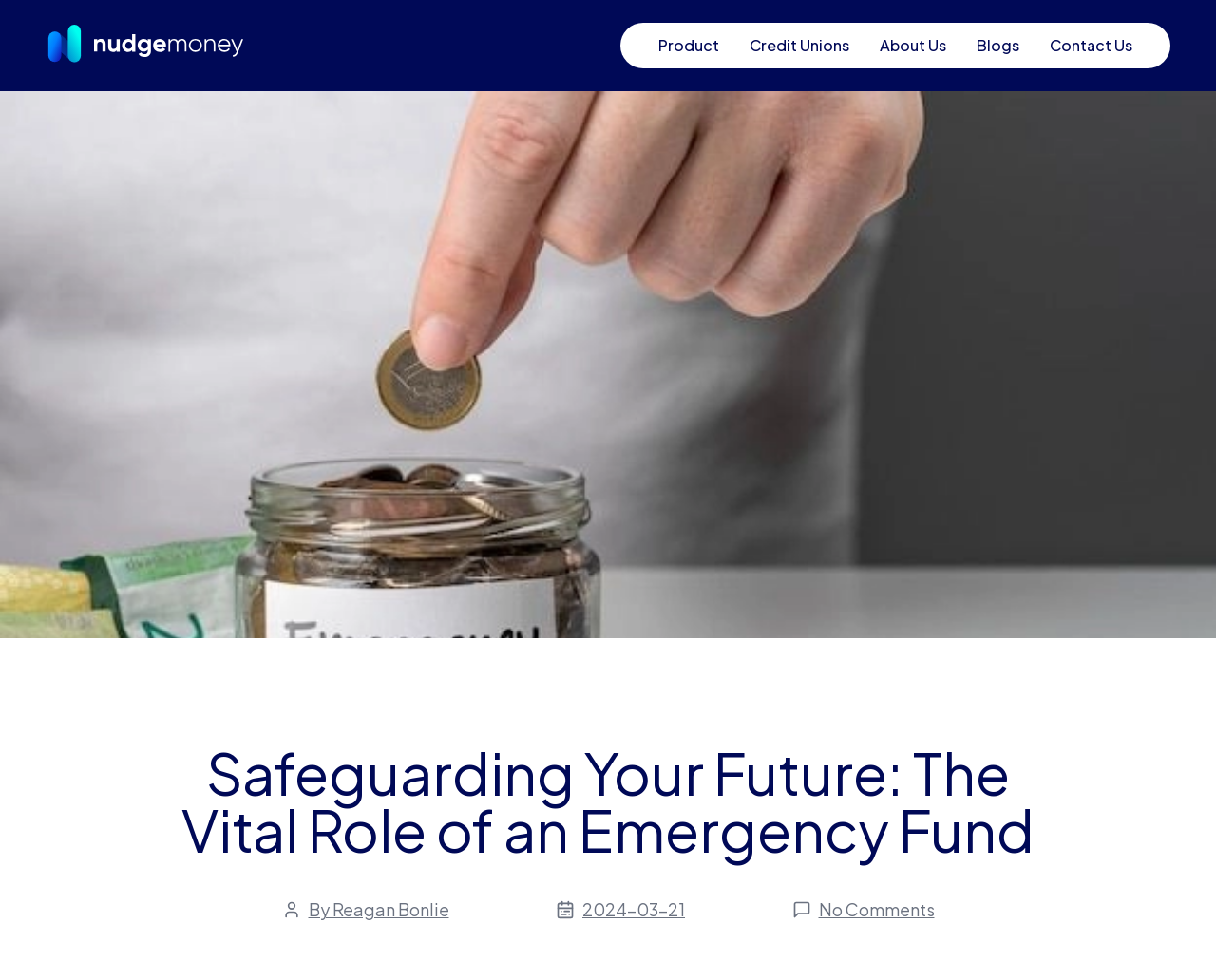How many comments are there on the article?
Based on the image, provide your answer in one word or phrase.

No Comments